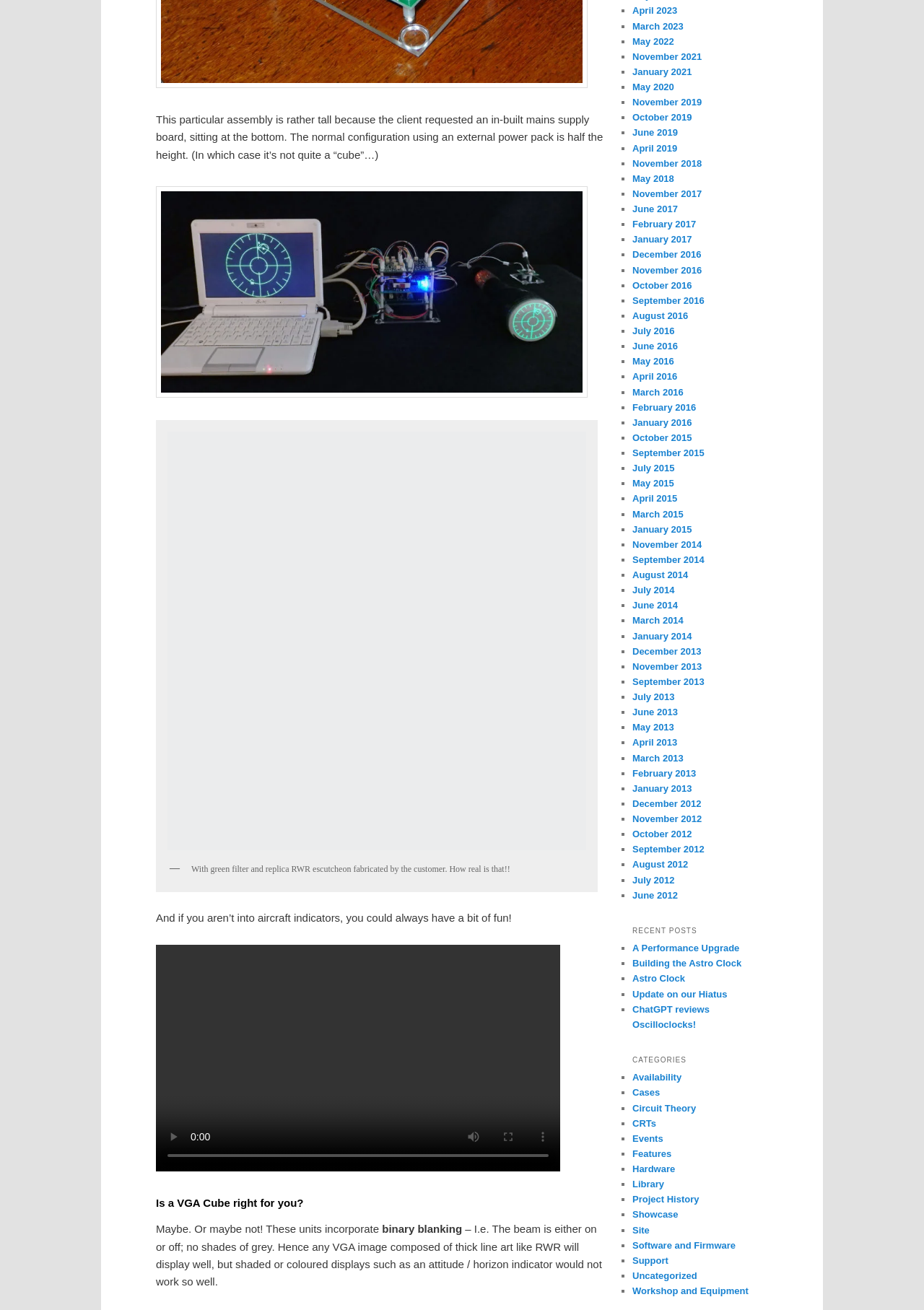With reference to the image, please provide a detailed answer to the following question: What is the effect of binary blanking?

According to the text, binary blanking means that the beam is either on or off, resulting in no shades of grey in the display.